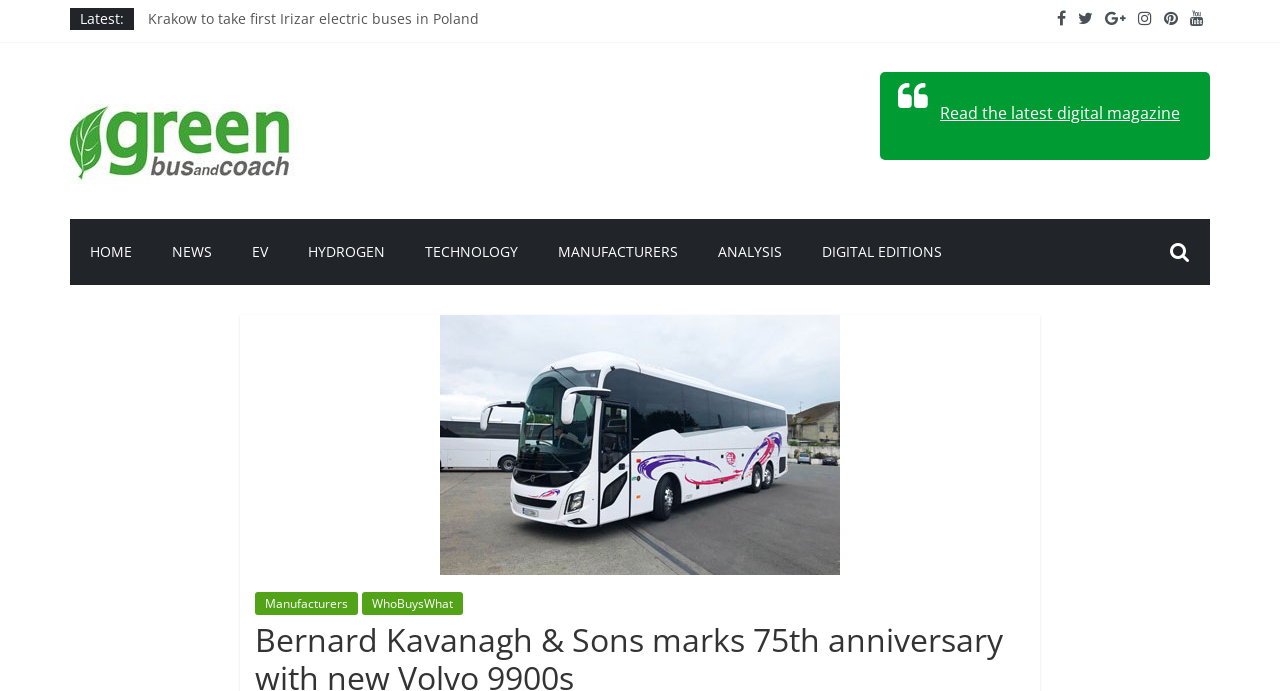Locate the UI element described by greenbusandcoach and provide its bounding box coordinates. Use the format (top-left x, top-left y, bottom-right x, bottom-right y) with all values as floating point numbers between 0 and 1.

[0.054, 0.098, 0.374, 0.187]